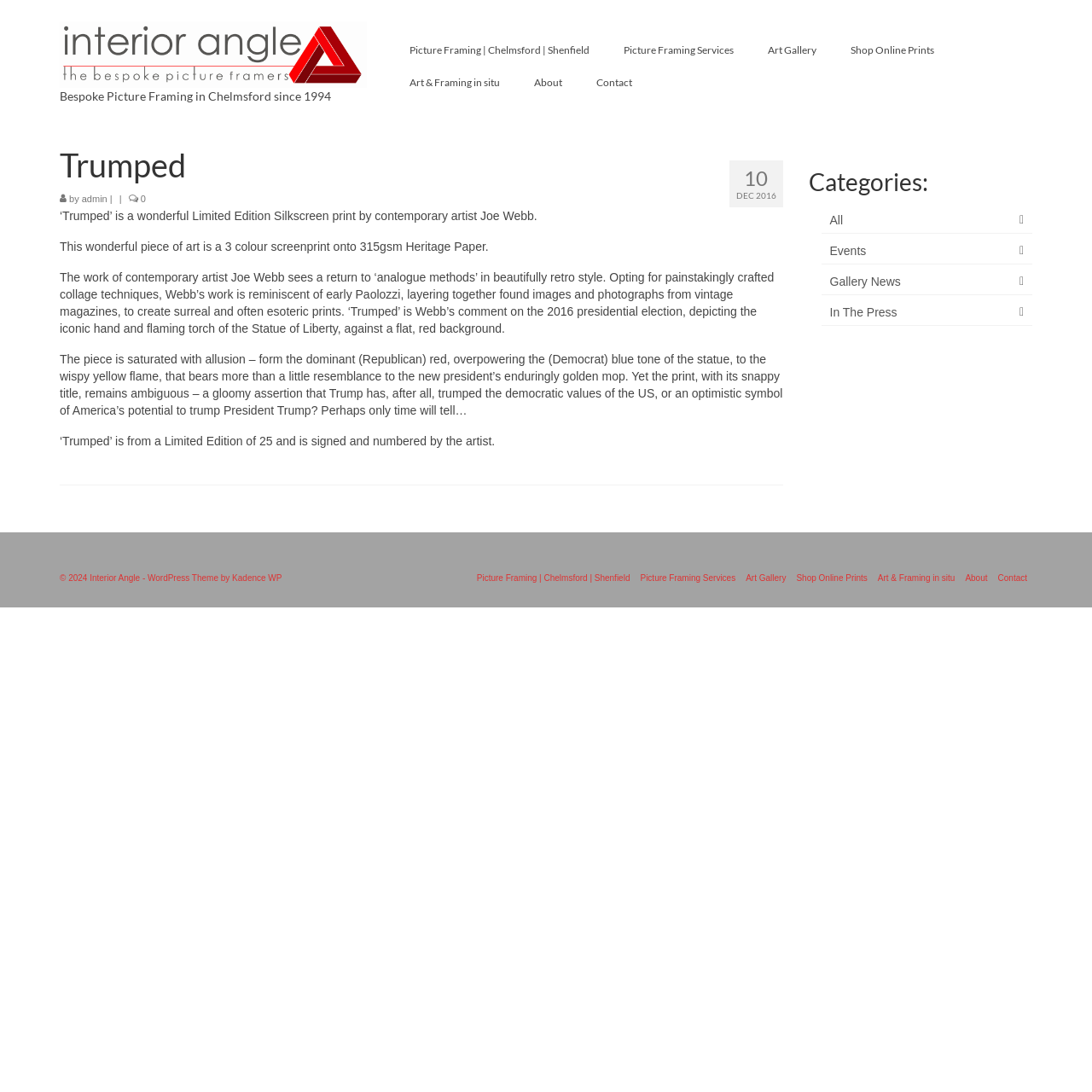What is the material used for the 'Trumped' art piece?
Answer the question with a single word or phrase derived from the image.

315gsm Heritage Paper